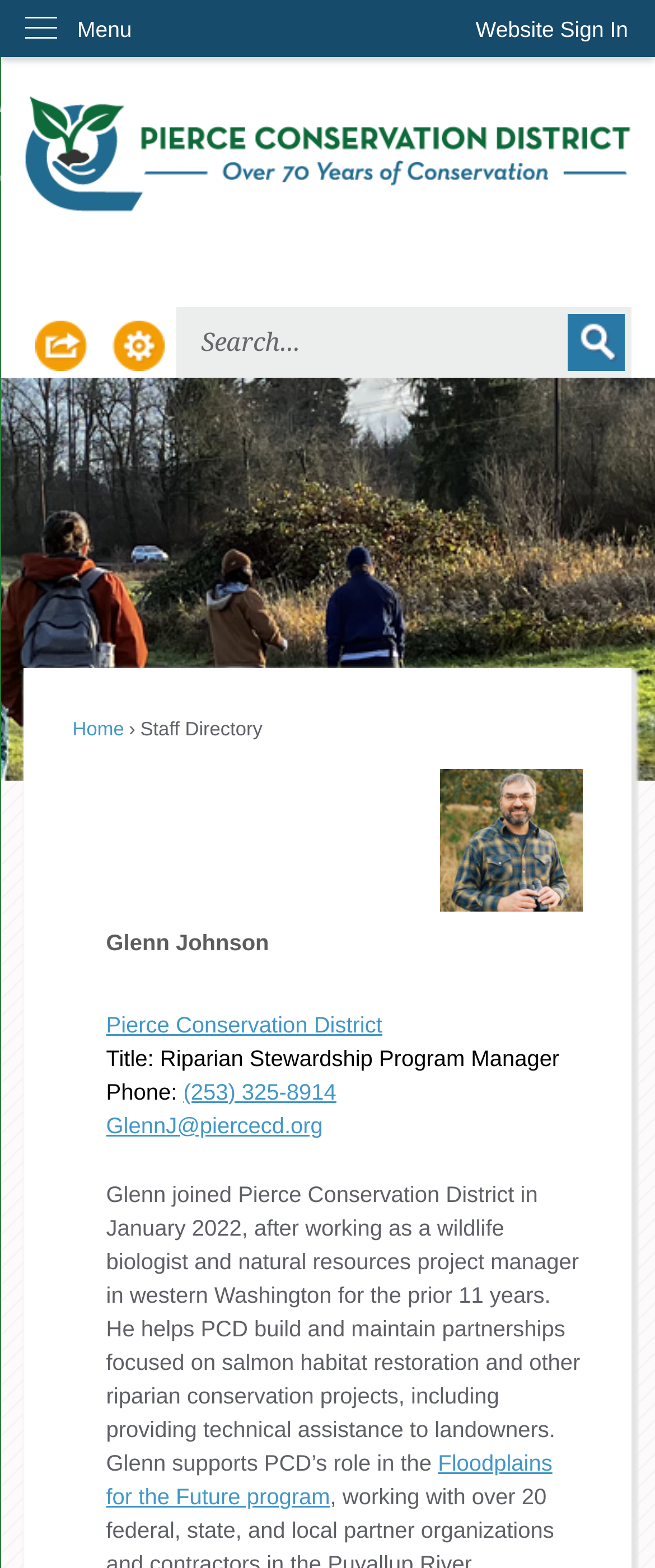Provide the bounding box coordinates for the UI element described in this sentence: "Website Sign In". The coordinates should be four float values between 0 and 1, i.e., [left, top, right, bottom].

[0.685, 0.0, 1.0, 0.037]